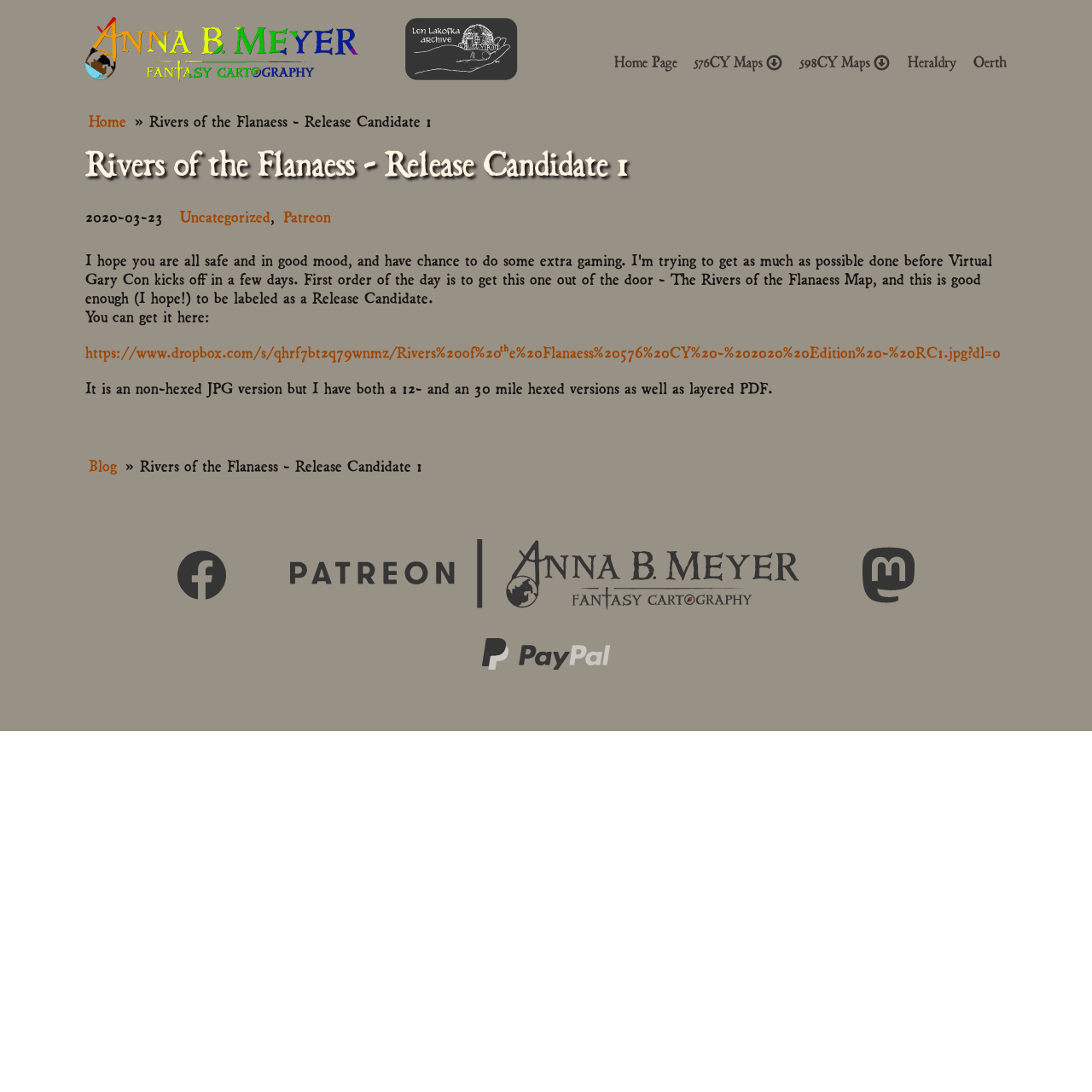How many links are there in the top navigation bar?
From the image, respond with a single word or phrase.

4